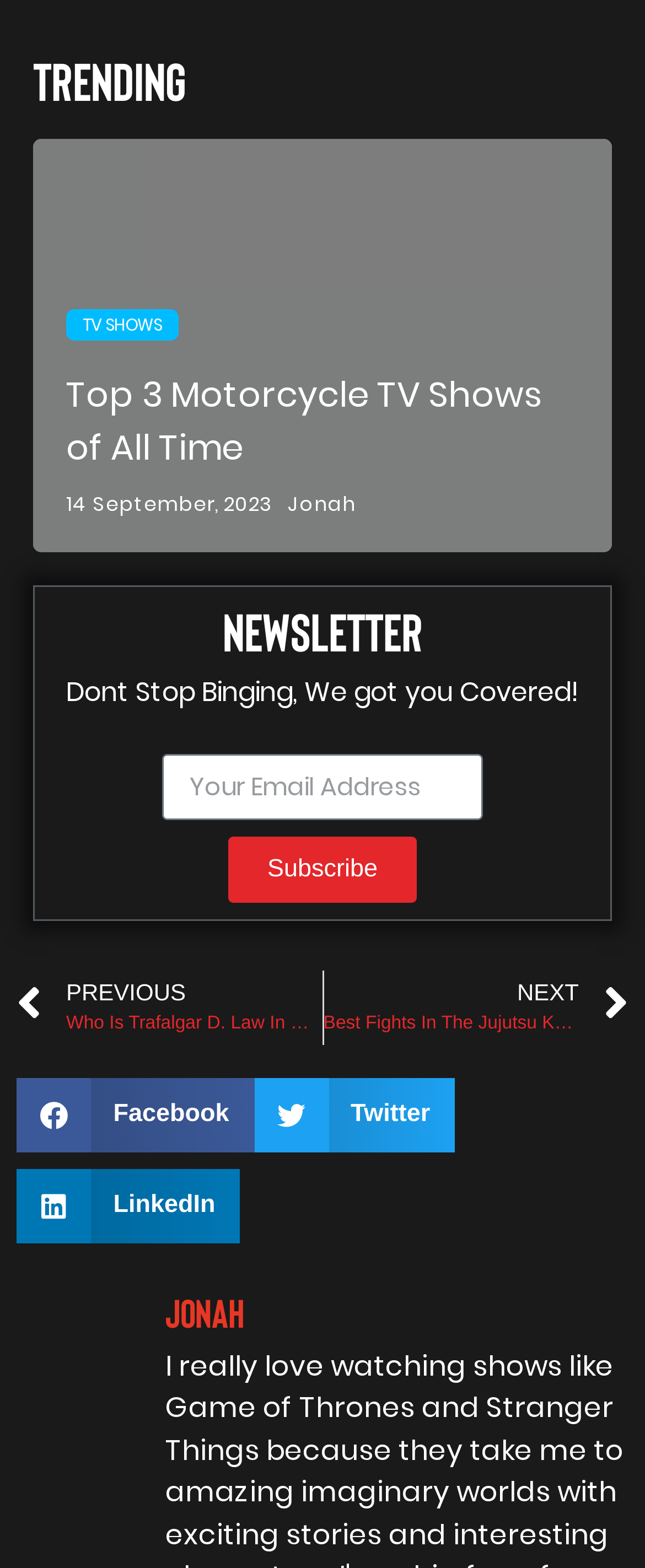What is the topic of the trending image?
Please provide a detailed and comprehensive answer to the question.

The trending image is described as 'Motorcycle TV Shows' based on the OCR text, indicating that the image is related to motorcycle TV shows.